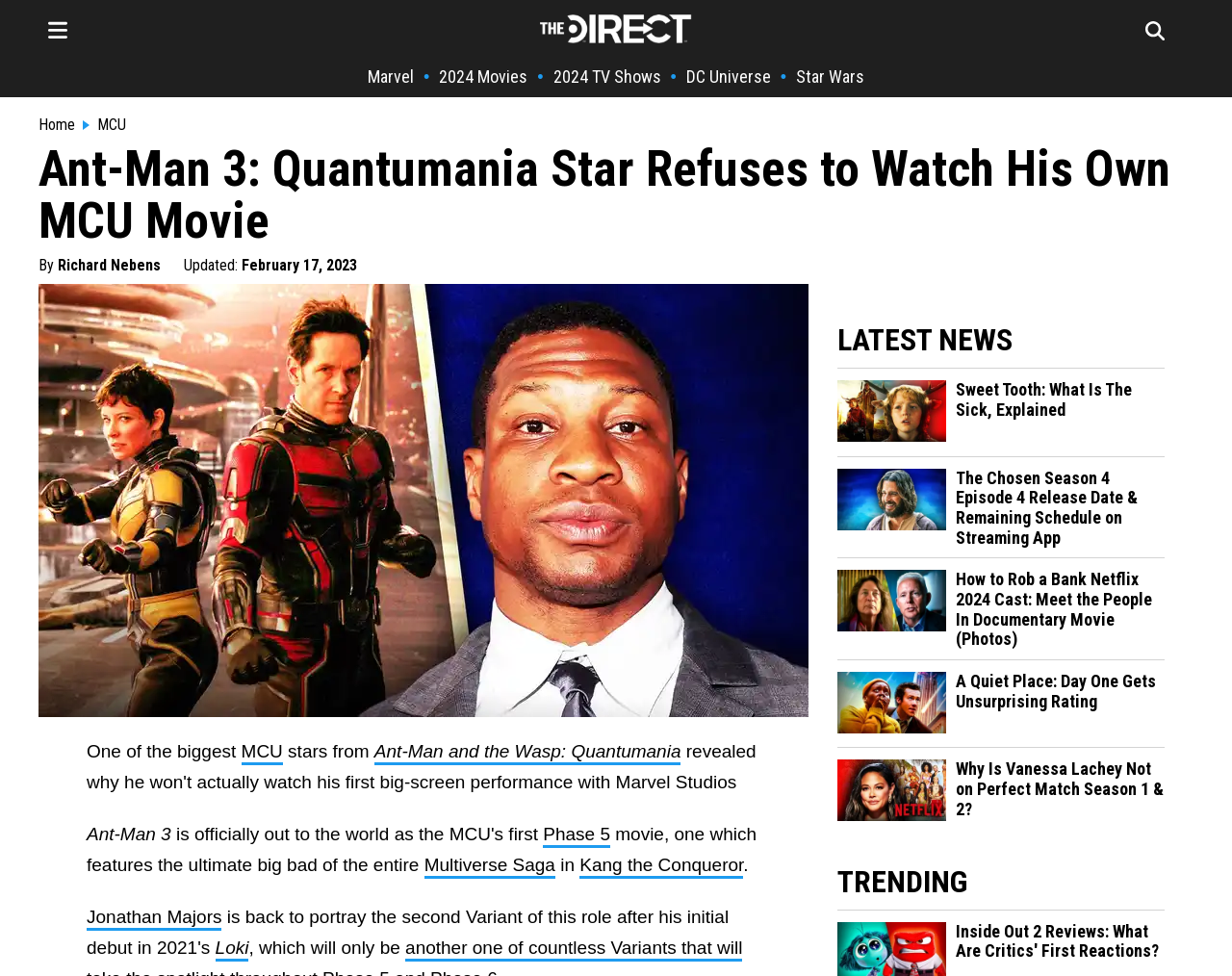Could you indicate the bounding box coordinates of the region to click in order to complete this instruction: "Click the 'Sign Up' button".

None